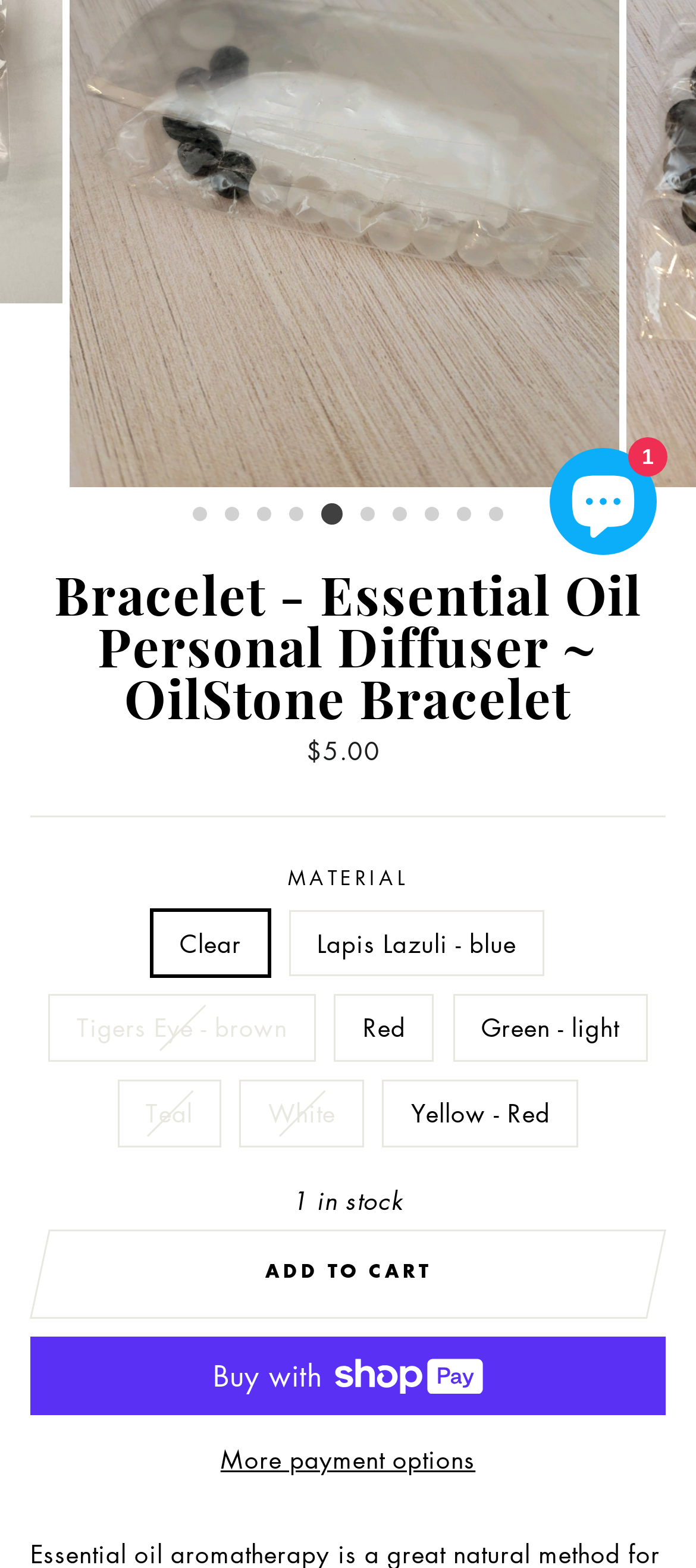Identify the coordinates of the bounding box for the element described below: "Buy now with ShopPayBuy with". Return the coordinates as four float numbers between 0 and 1: [left, top, right, bottom].

[0.044, 0.852, 0.956, 0.902]